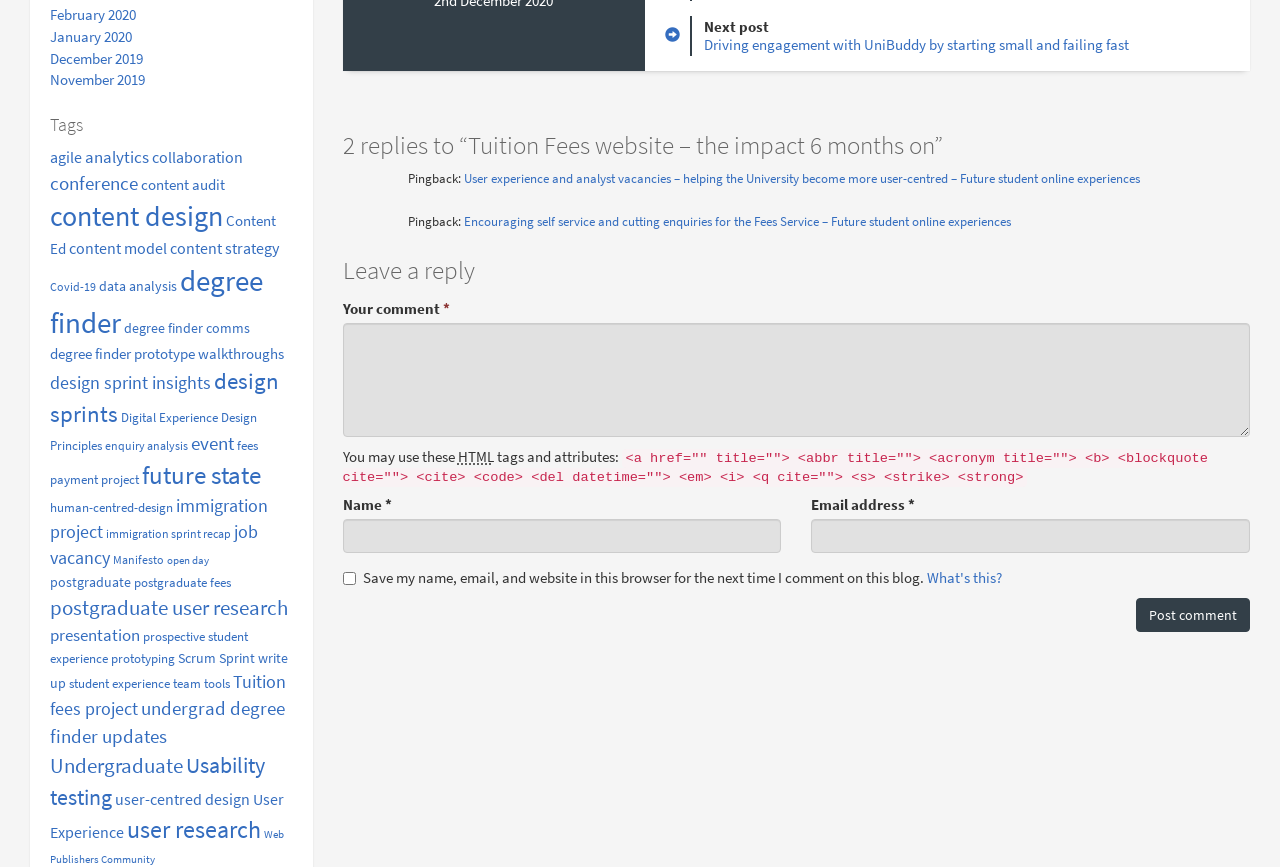Please provide a one-word or short phrase answer to the question:
What is the purpose of the textbox with the label 'Your comment'?

To leave a reply